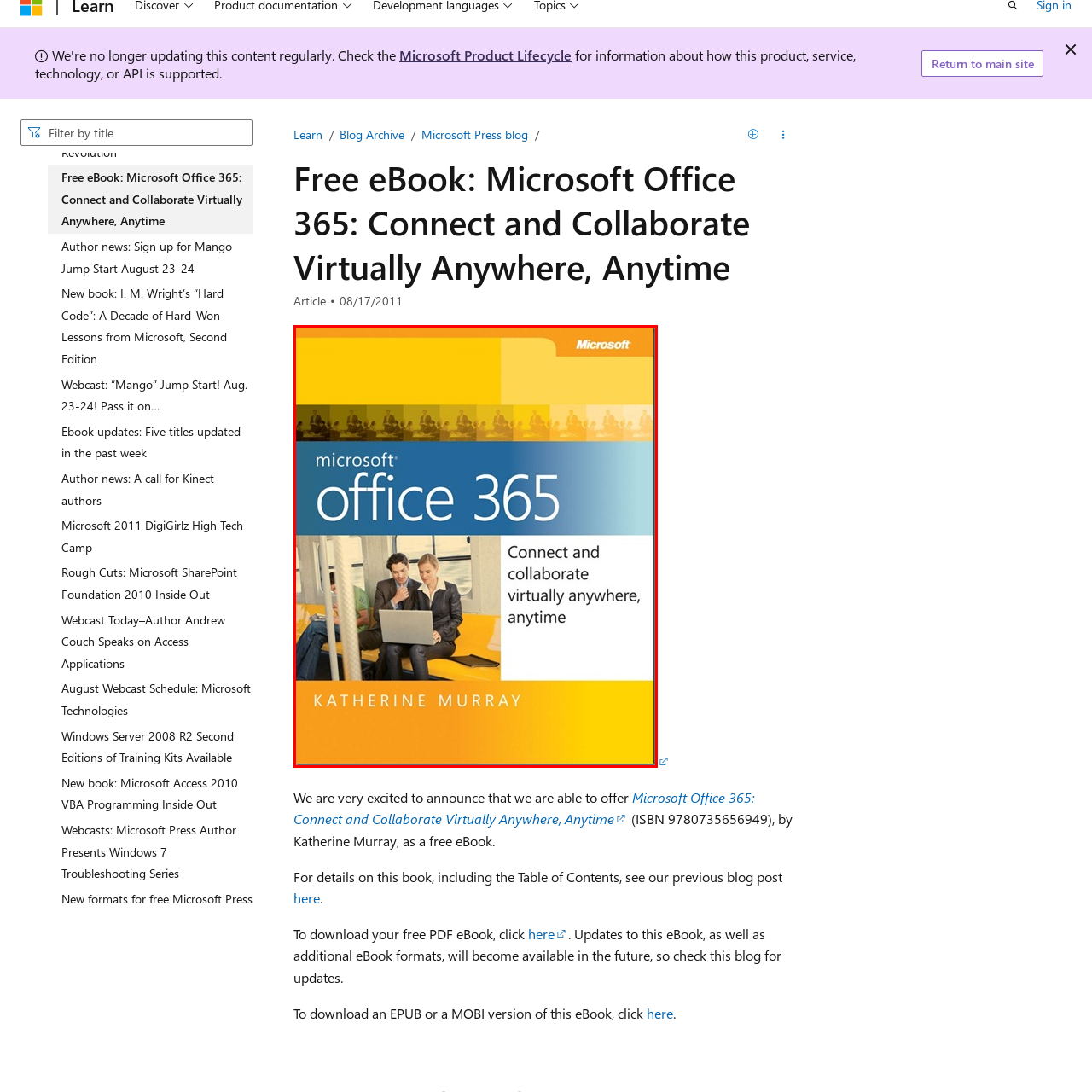How many people are shown in the background image?
Examine the content inside the red bounding box in the image and provide a thorough answer to the question based on that visual information.

The background image on the book cover illustrates a modern work environment, and it shows a man and a woman engaged in discussion with a laptop, set against a backdrop suggesting a casual, collaborative workspace.